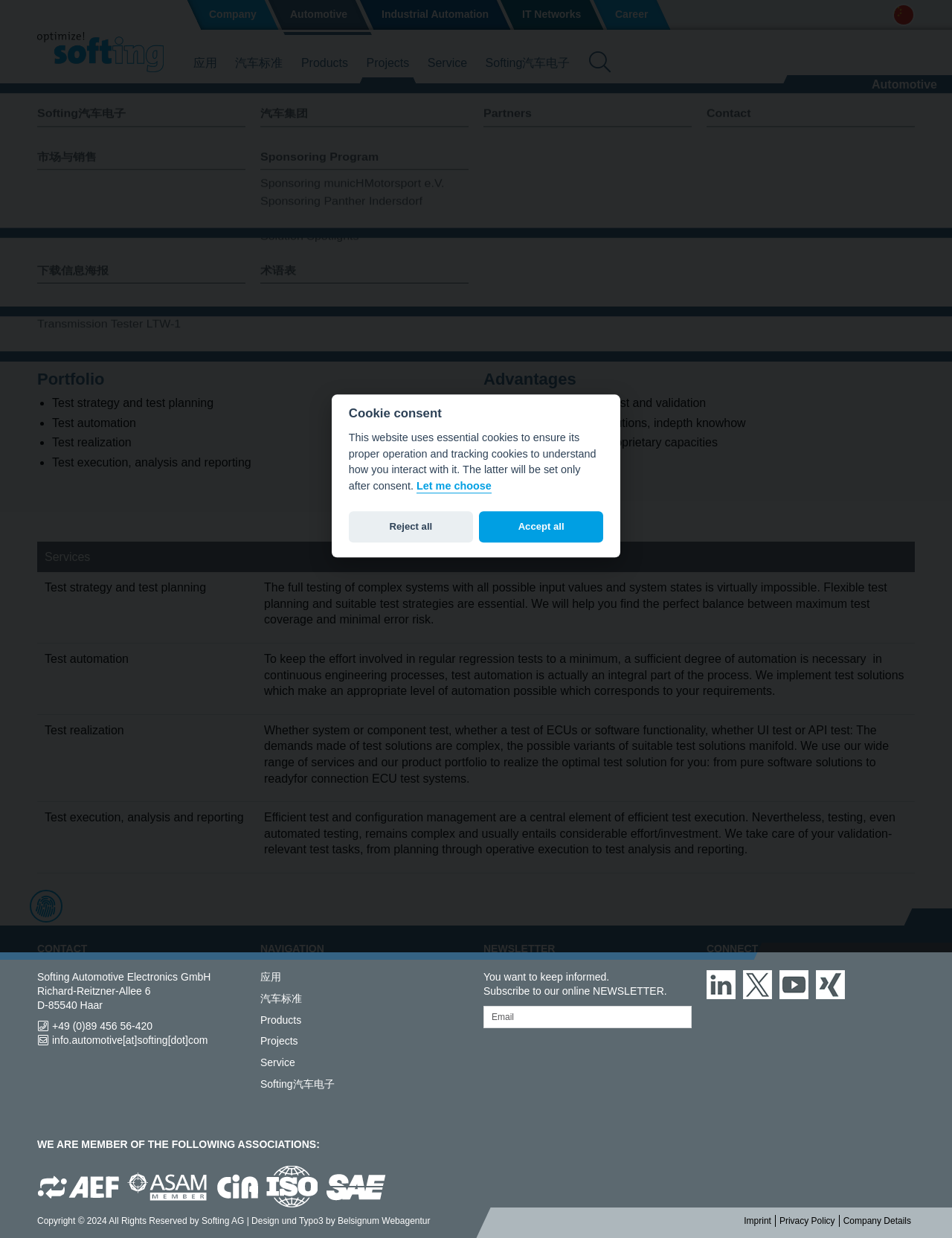Answer the question briefly using a single word or phrase: 
What is the benefit of test automation?

To keep the effort involved in regular regression tests to a minimum